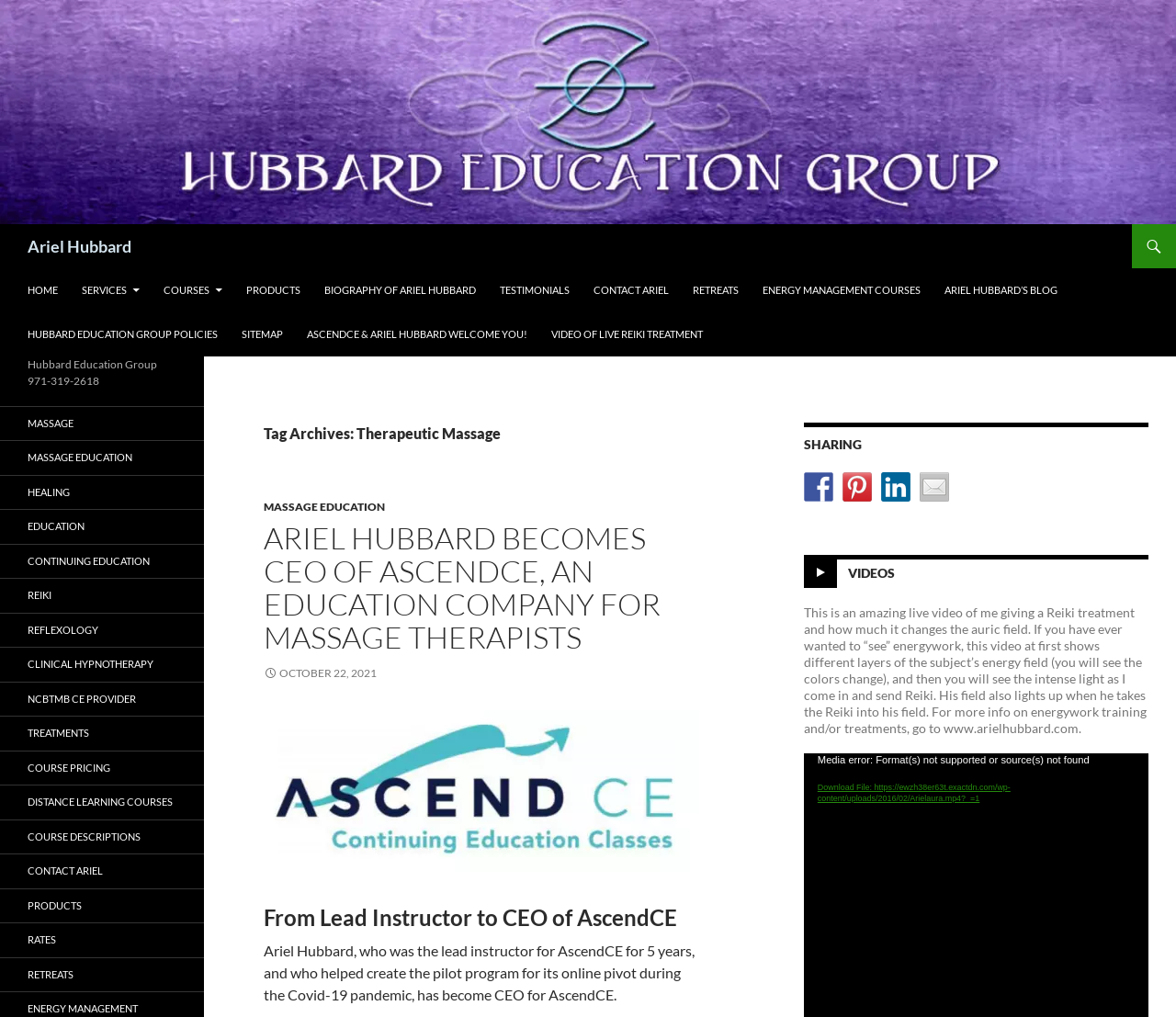Locate the bounding box coordinates of the element to click to perform the following action: 'Search for something'. The coordinates should be given as four float values between 0 and 1, in the form of [left, top, right, bottom].

None